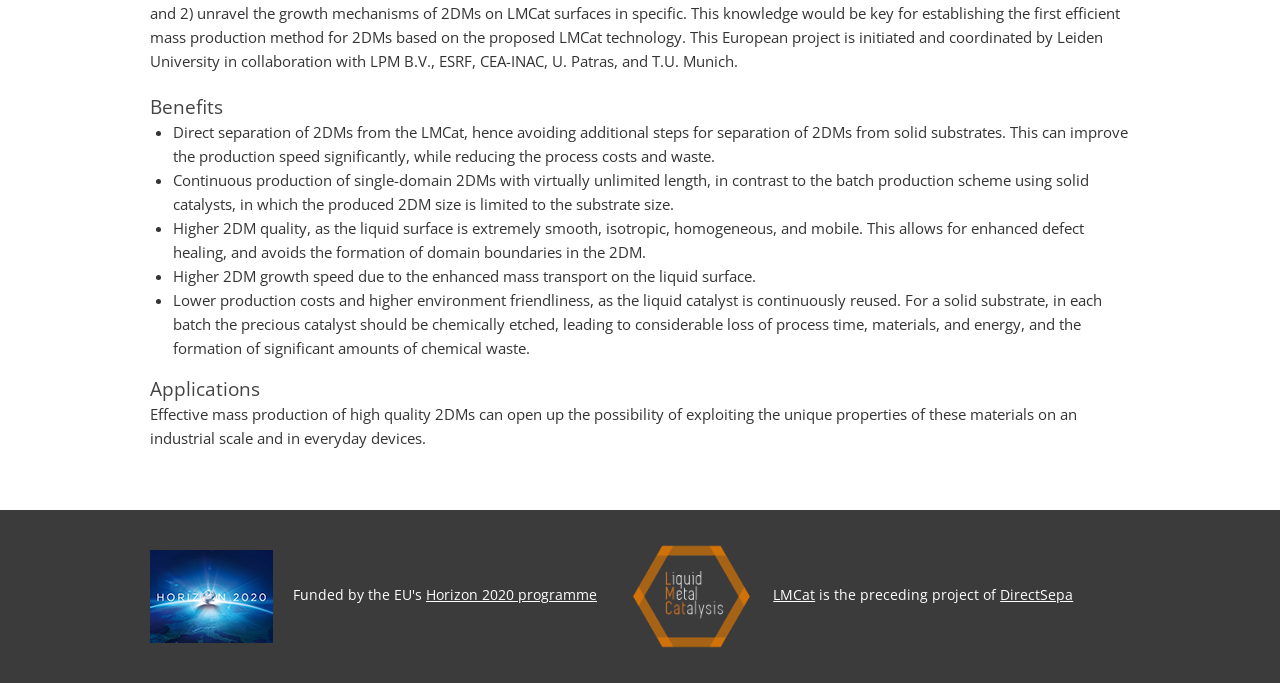Find the UI element described as: "DirectSepa" and predict its bounding box coordinates. Ensure the coordinates are four float numbers between 0 and 1, [left, top, right, bottom].

[0.781, 0.858, 0.838, 0.885]